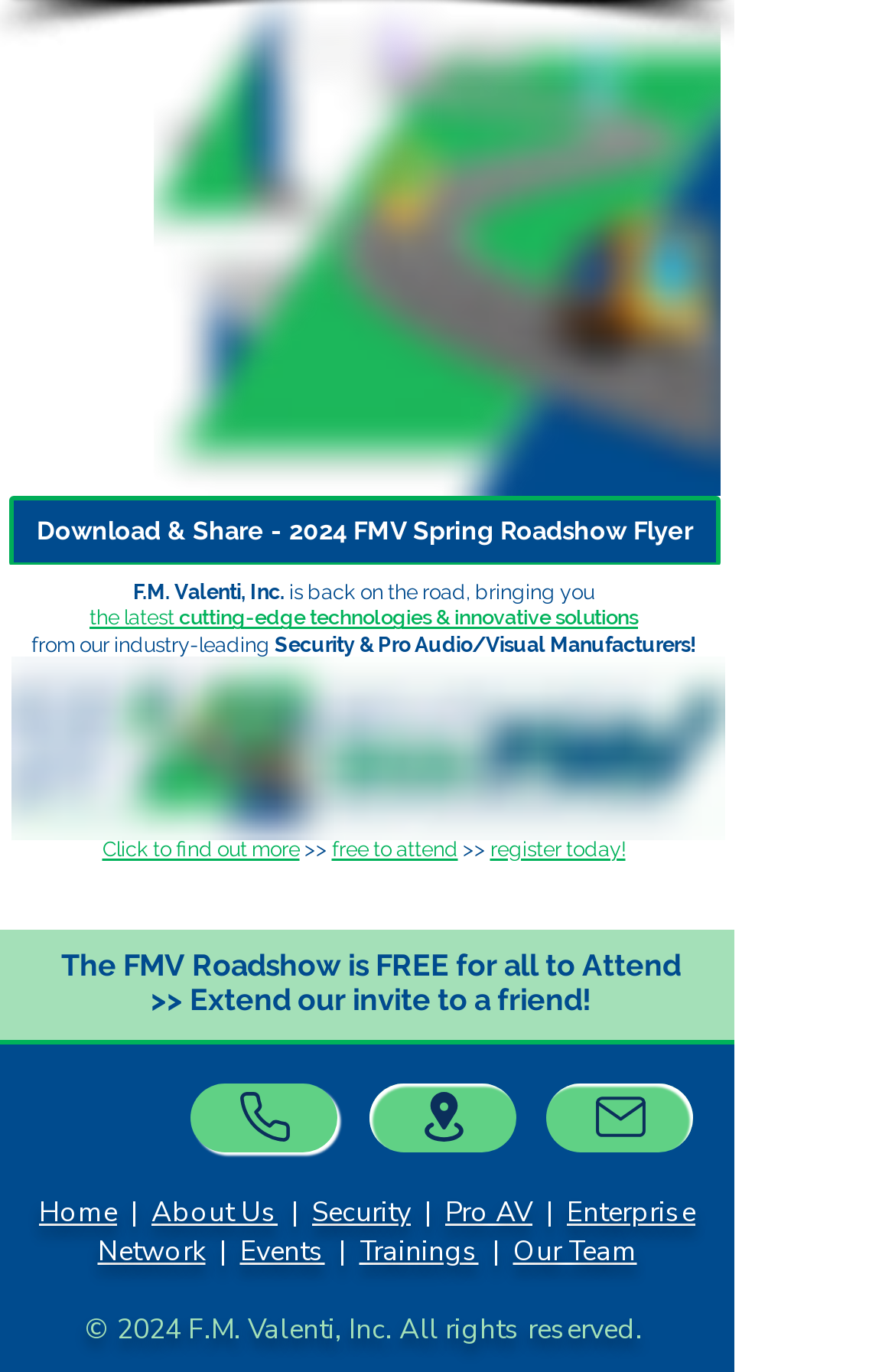Pinpoint the bounding box coordinates of the clickable area necessary to execute the following instruction: "Call the phone number". The coordinates should be given as four float numbers between 0 and 1, namely [left, top, right, bottom].

[0.213, 0.79, 0.377, 0.84]